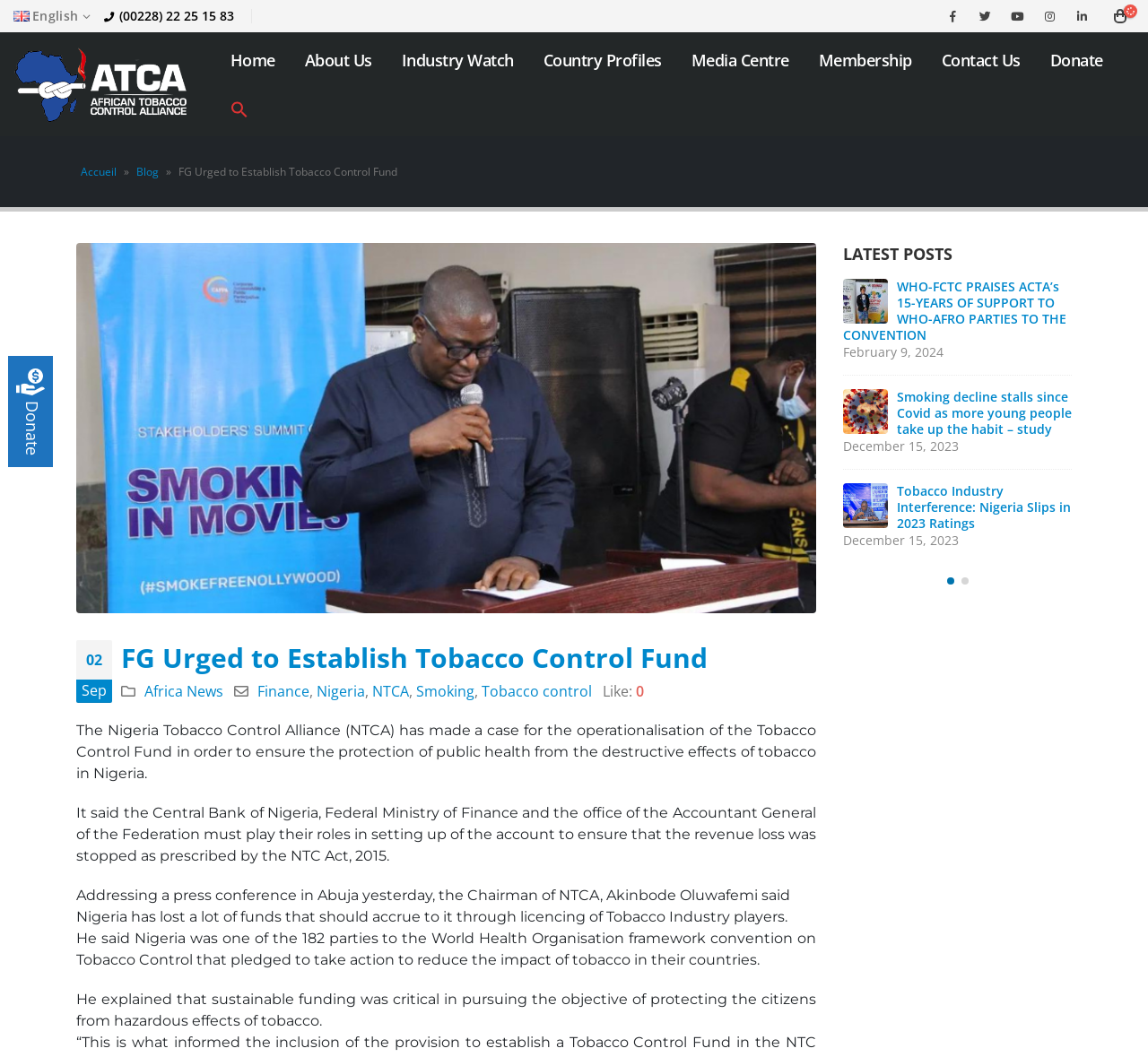Explain in detail what is displayed on the webpage.

The webpage is about the African Tobacco Control Alliance (ATCA) and features a news article about the Nigeria Tobacco Control Alliance (NTCA) urging the government to establish a Tobacco Control Fund. 

At the top of the page, there is a navigation menu with links to "Home", "About Us", "Industry Watch", "Country Profiles", "Media Centre", "Membership", "Contact Us", and "Donate". There is also a search icon link on the top right corner.

Below the navigation menu, there is a section with a heading "FG Urged to Establish Tobacco Control Fund" and a brief summary of the article. The article is divided into several paragraphs, discussing the NTCA's call for the operationalisation of the Tobacco Control Fund to protect public health from the destructive effects of tobacco in Nigeria.

On the right side of the page, there is a section titled "LATEST POSTS" with several links to news articles related to tobacco control, including "WHO-FCTC PRAISES ACTA’s 15-YEARS OF SUPPORT TO WHO-AFRO PARTIES TO THE CONVENTION", "Smoking decline stalls since Covid as more young people take up the habit – study", and "Tobacco Industry Interference: Nigeria Slips in 2023 Ratings". Each article has a heading, a brief summary, and a date.

There are also several social media links and a language selection option at the top right corner of the page.